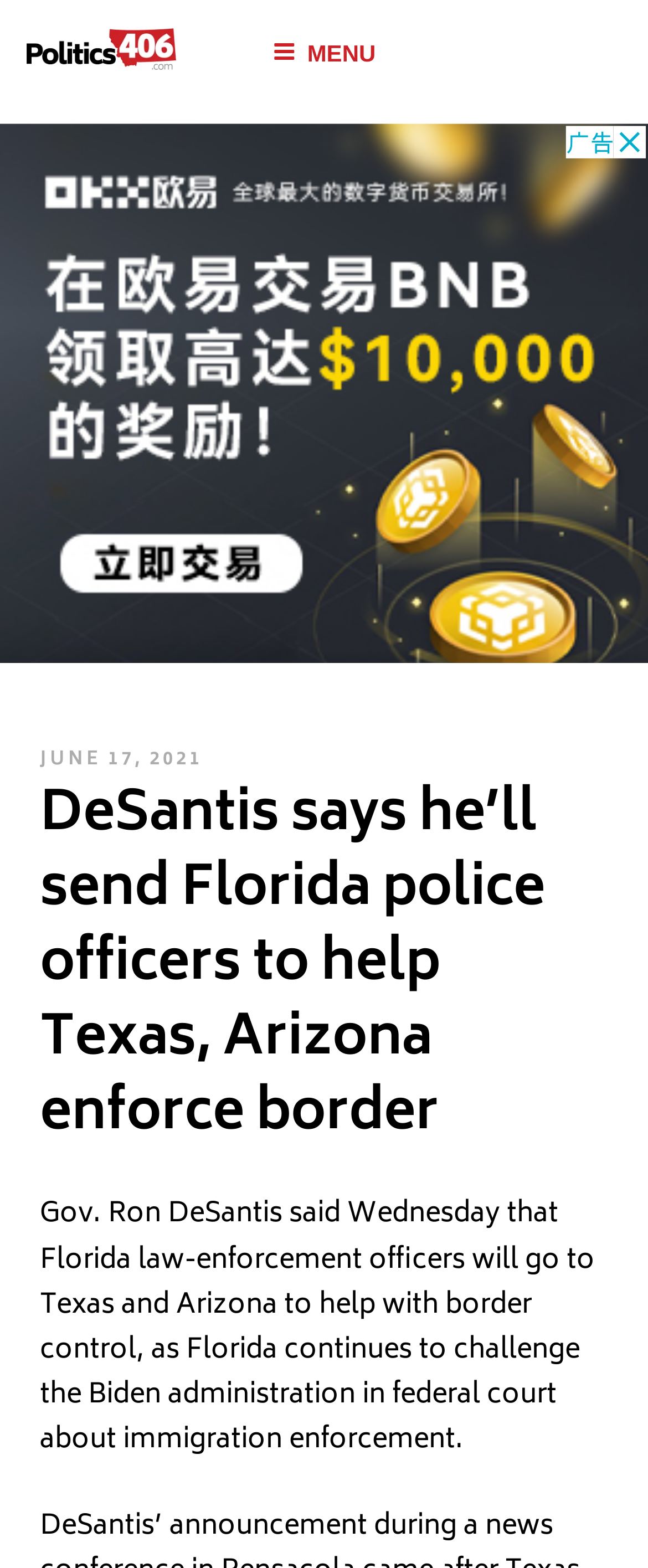Please examine the image and provide a detailed answer to the question: What is the name of the governor mentioned in the article?

I found the name of the governor mentioned in the article by reading the text 'Gov. Ron DeSantis said Wednesday...' which mentions the governor's name as Ron DeSantis.